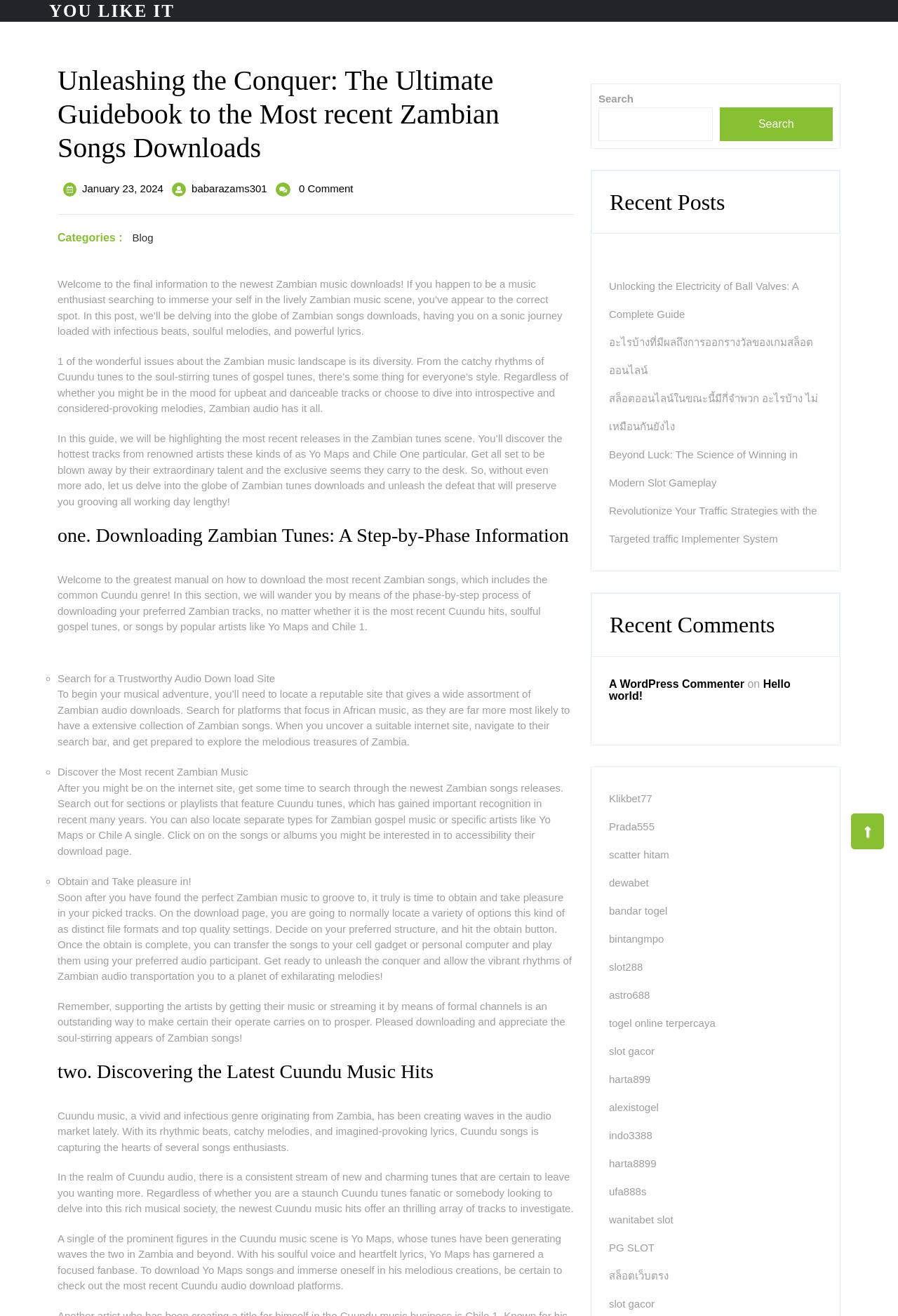Illustrate the webpage with a detailed description.

This webpage is a guide to downloading Zambian music, specifically focusing on the Cuundu genre. The page is divided into sections, with a heading at the top that reads "Unleashing the Conquer: The Ultimate Guidebook to the Most recent Zambian Songs Downloads – YOU LIKE IT". Below the heading, there is a horizontal separator line.

The main content of the page is divided into two sections. The first section provides a step-by-step guide on how to download Zambian music, including searching for a trustworthy audio download site, discovering the latest Zambian music, and downloading and enjoying the music. This section is further divided into subheadings and bullet points, making it easy to follow.

The second section focuses on discovering the latest Cuundu music hits, with a brief introduction to the genre and its popularity. This section also mentions a prominent figure in the Cuundu music scene, Yo Maps, and provides information on how to download his music.

On the right-hand side of the page, there are three complementary sections. The first section is a search bar, allowing users to search for specific content on the website. The second section displays recent posts, with links to other articles on the website. The third section shows recent comments, with links to the comments and the names of the commenters.

At the bottom of the page, there is a footer section with links to other websites and a "Back to Top" button.